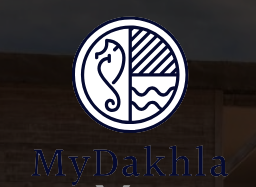Where is the kitesurfing activity associated with?
Using the picture, provide a one-word or short phrase answer.

Dakhla, Morocco